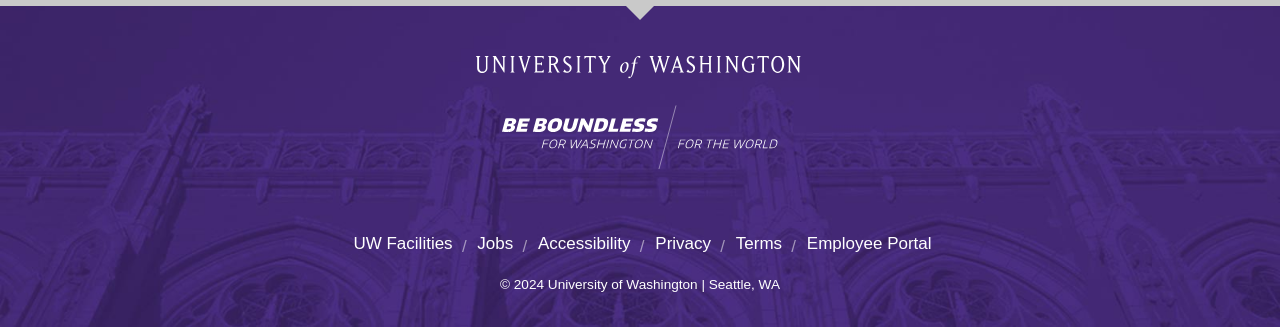Determine the bounding box coordinates for the region that must be clicked to execute the following instruction: "Explore the Be boundless page".

[0.0, 0.321, 1.0, 0.516]